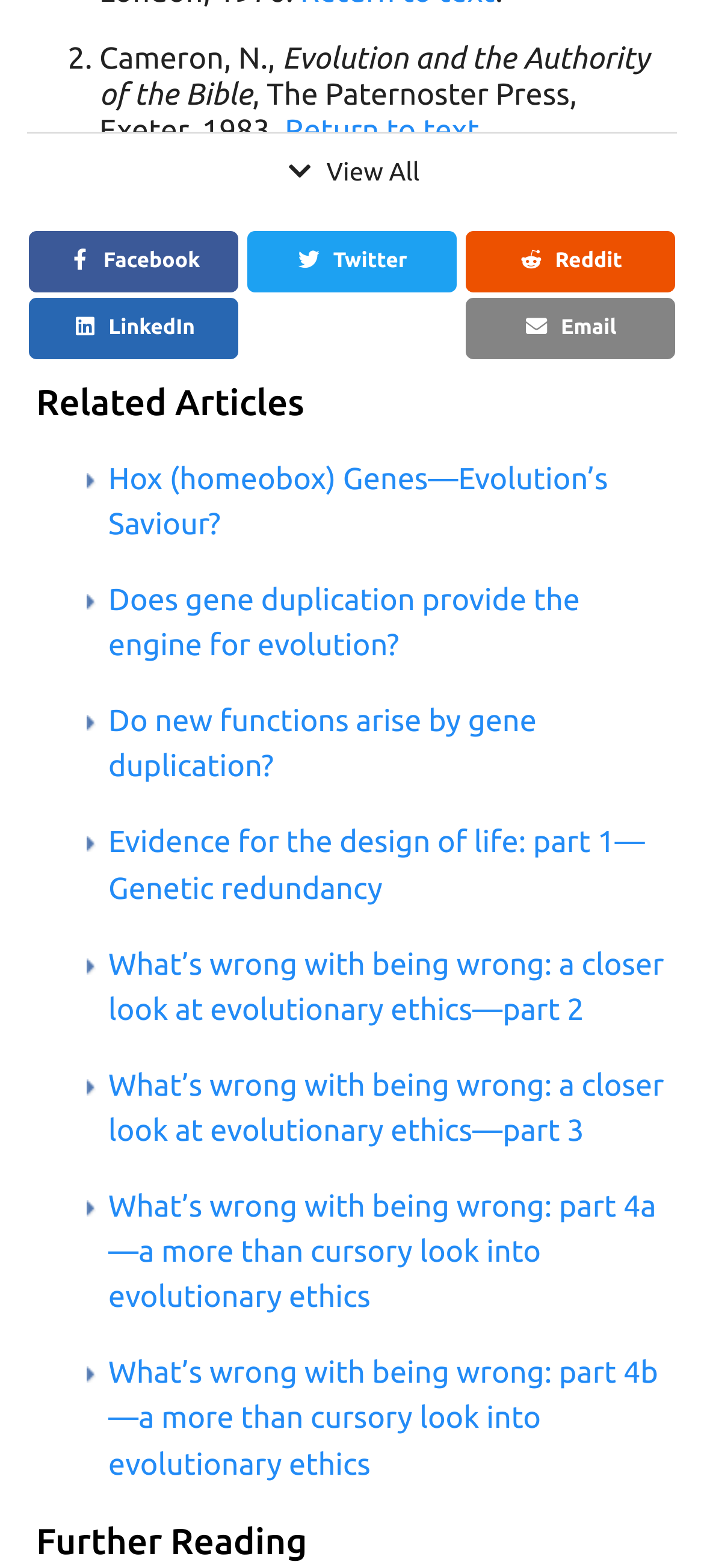Identify the bounding box coordinates of the HTML element based on this description: "Engagement Rings".

None